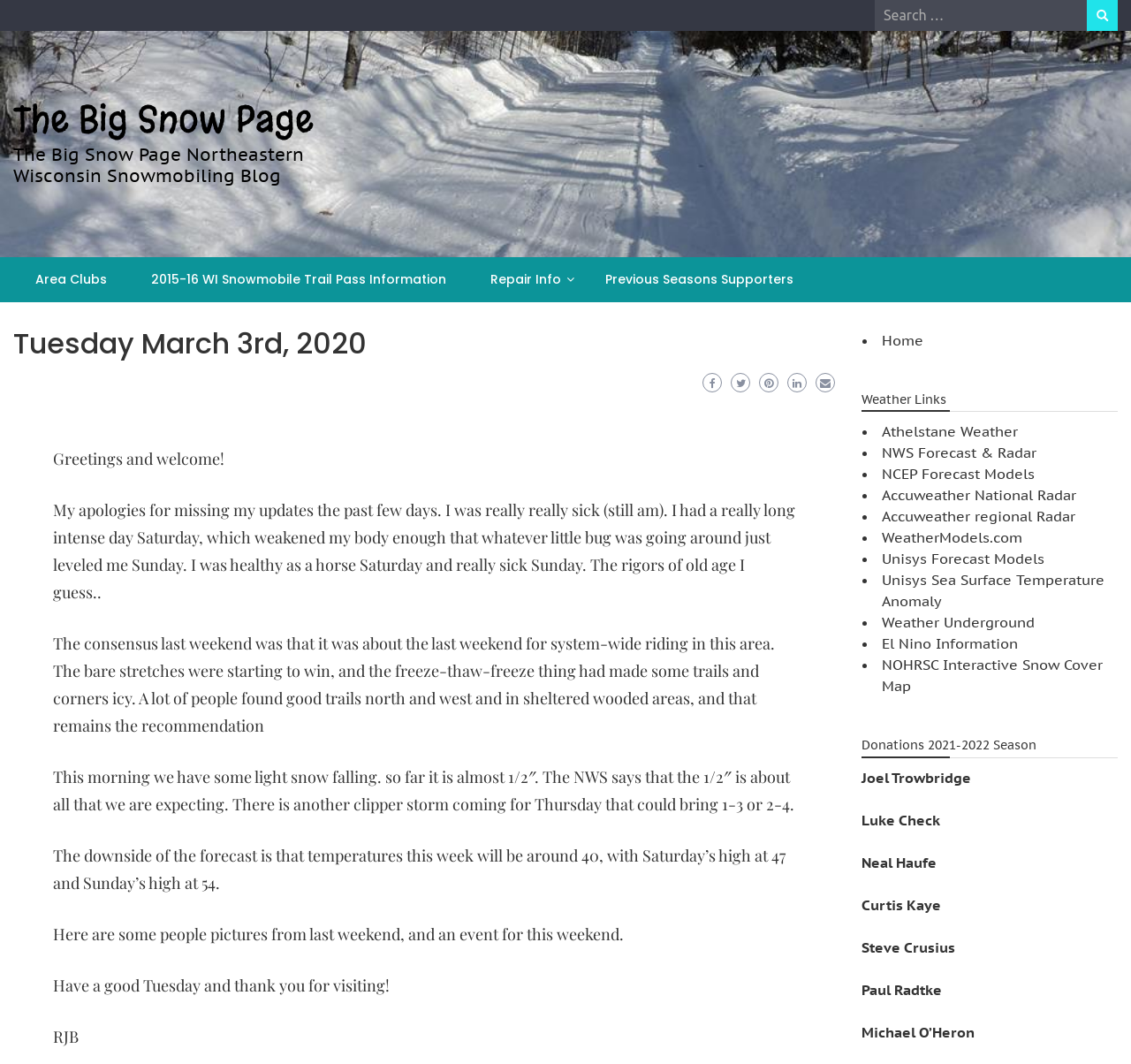Answer the question with a brief word or phrase:
What is the purpose of the search box?

To search for something